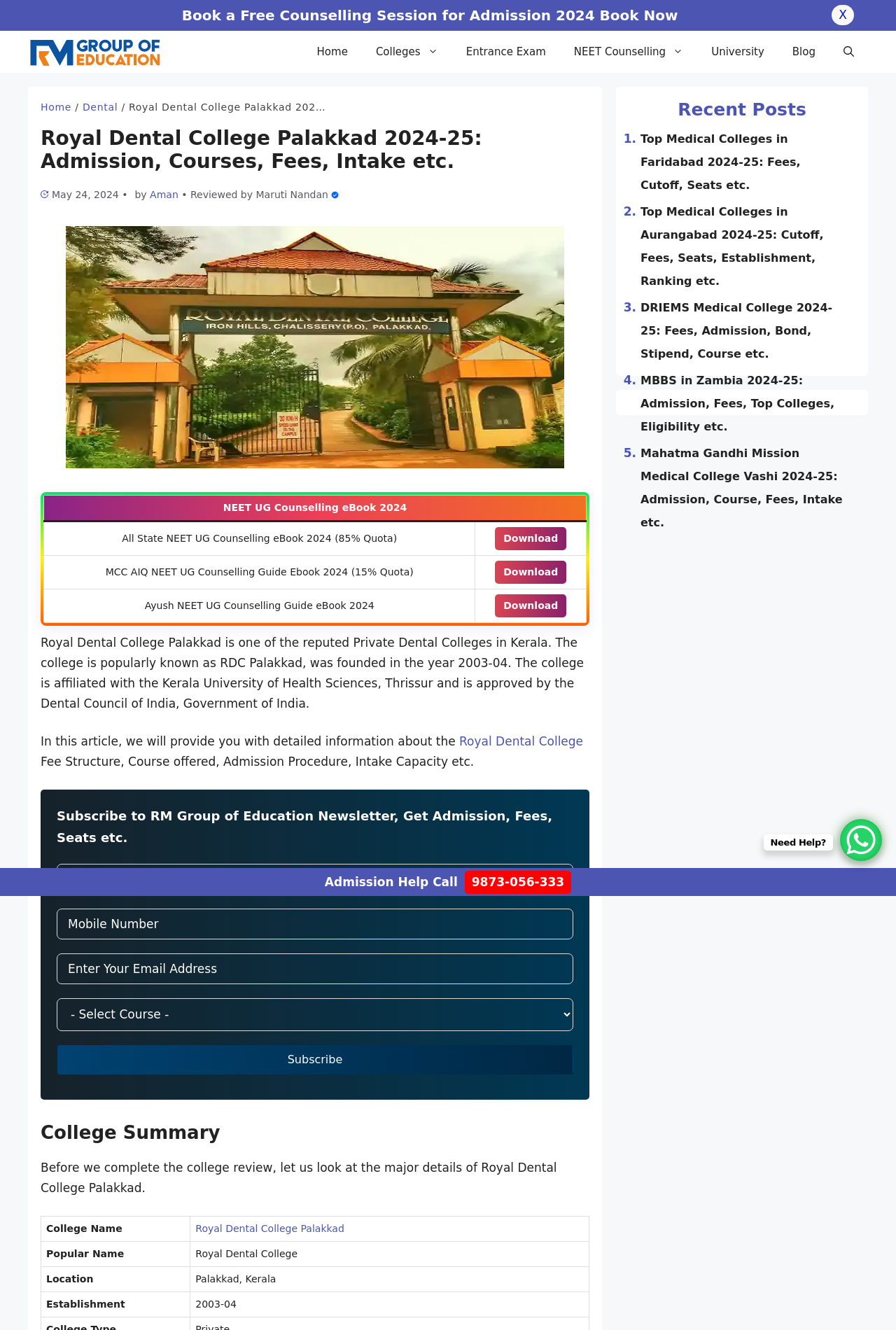What is the purpose of the 'Book a Free Counselling Session for Admission 2024' button?
Refer to the image and give a detailed answer to the query.

The purpose of the 'Book a Free Counselling Session for Admission 2024' button can be inferred from its text, which suggests that it is meant to allow users to book a free counselling session for admission in 2024.